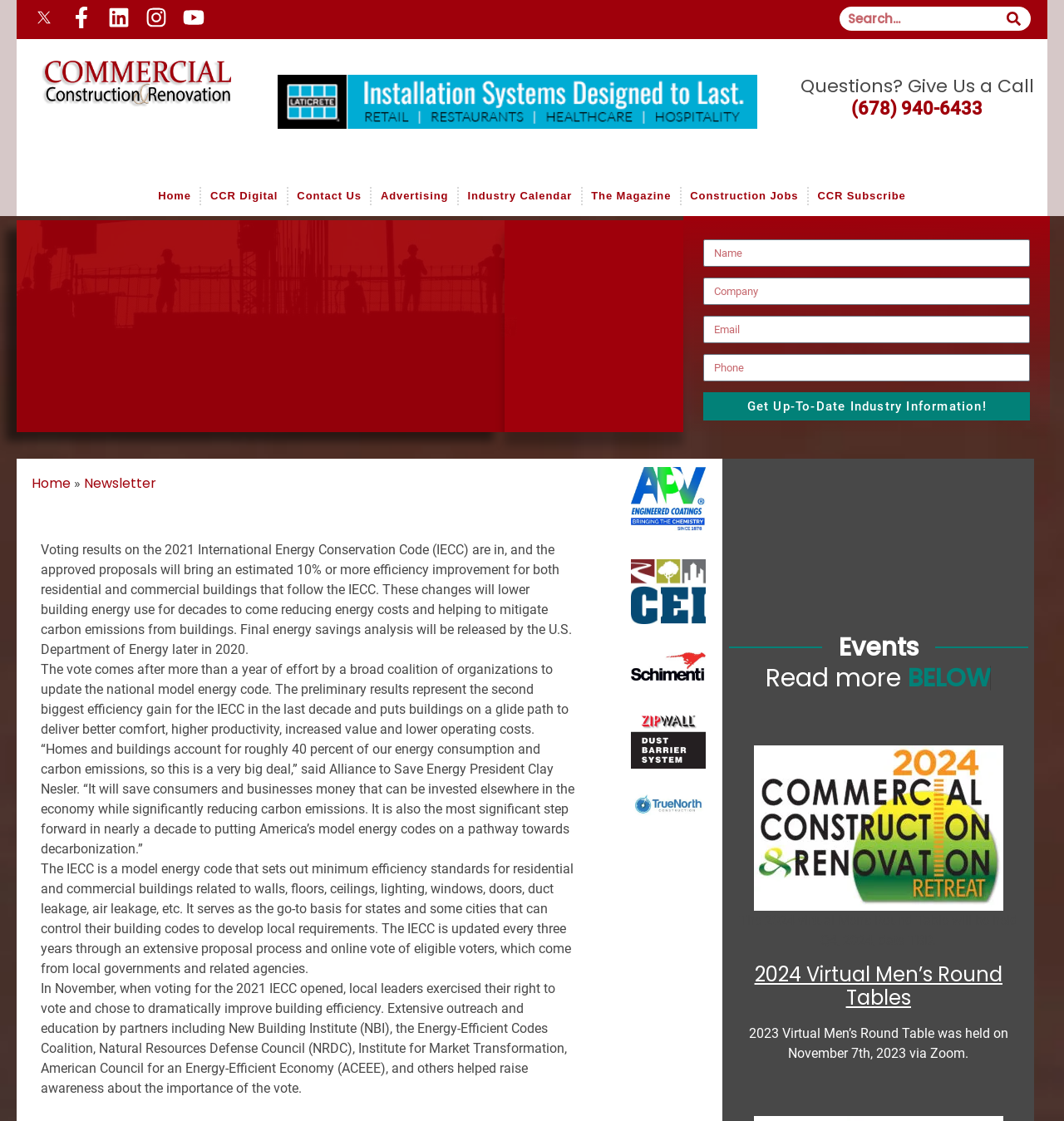Identify the bounding box coordinates of the clickable region necessary to fulfill the following instruction: "Search for something". The bounding box coordinates should be four float numbers between 0 and 1, i.e., [left, top, right, bottom].

[0.789, 0.006, 0.969, 0.027]